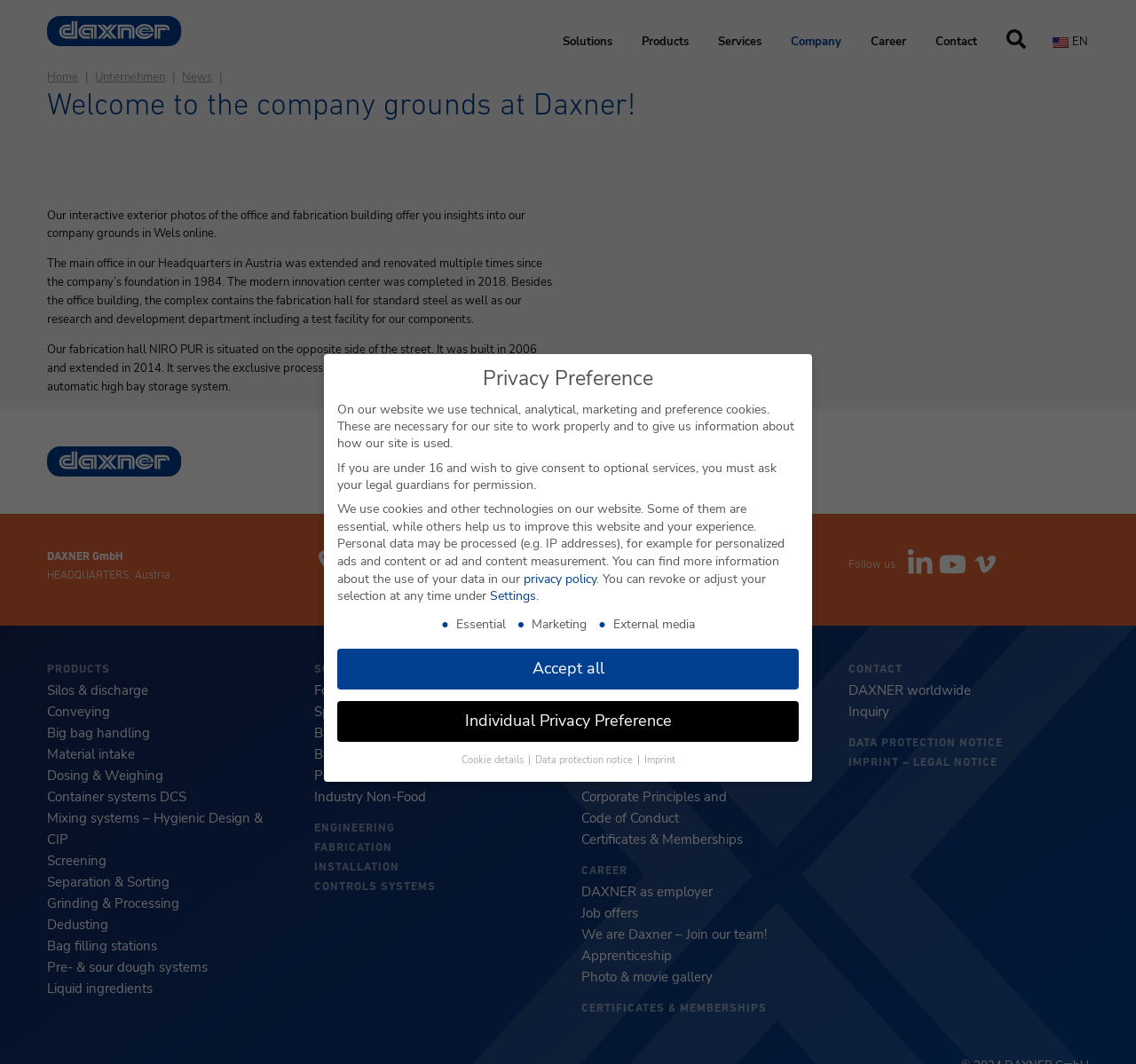Locate and provide the bounding box coordinates for the HTML element that matches this description: "Job offers".

[0.512, 0.848, 0.562, 0.868]